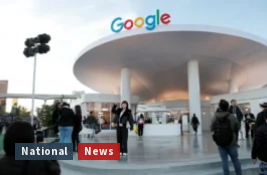What is the color of the sky?
Please look at the screenshot and answer in one word or a short phrase.

Clear